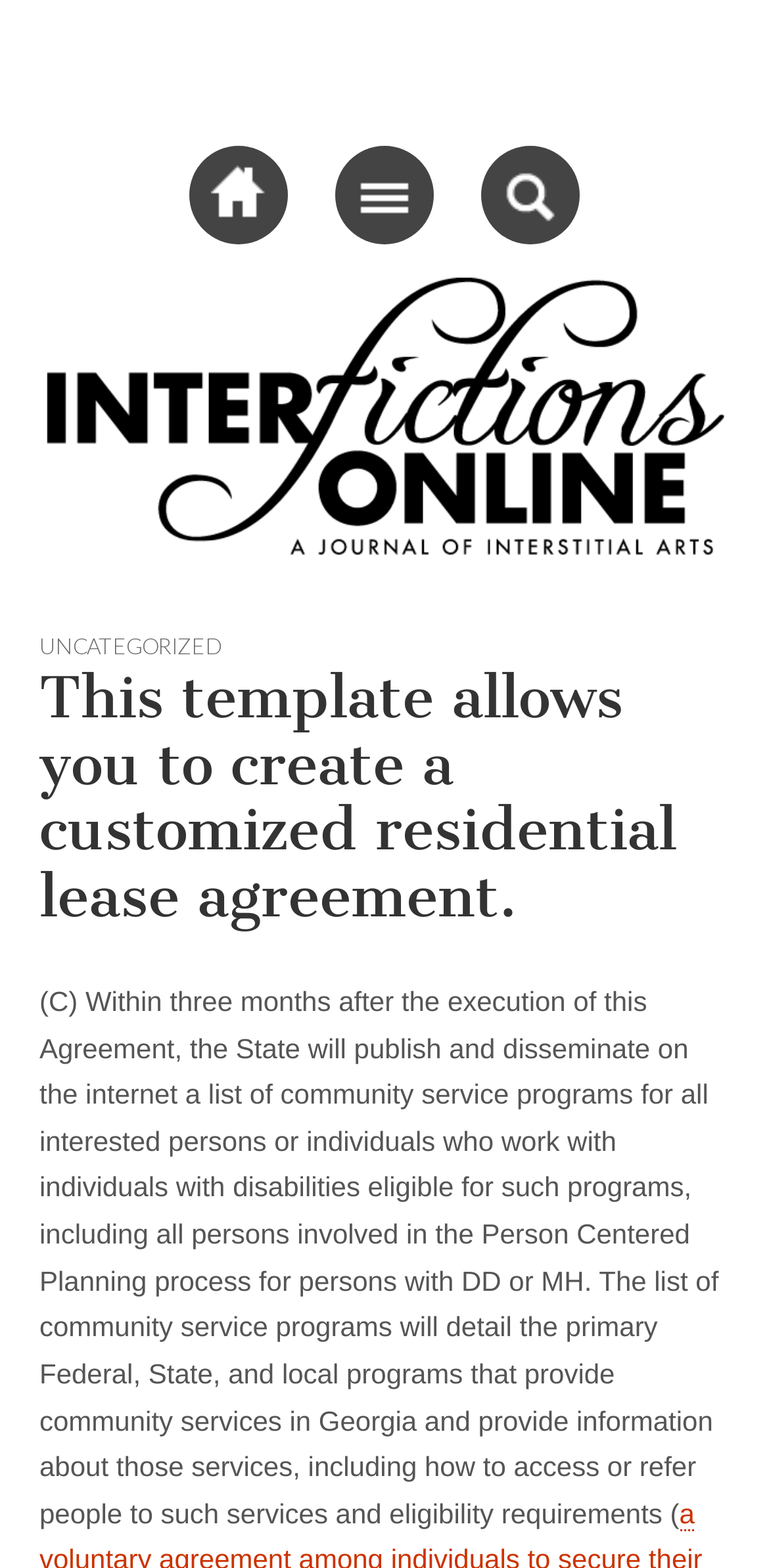For the following element description, predict the bounding box coordinates in the format (top-left x, top-left y, bottom-right x, bottom-right y). All values should be floating point numbers between 0 and 1. Description: Interfictions Online

[0.11, 0.128, 0.89, 0.265]